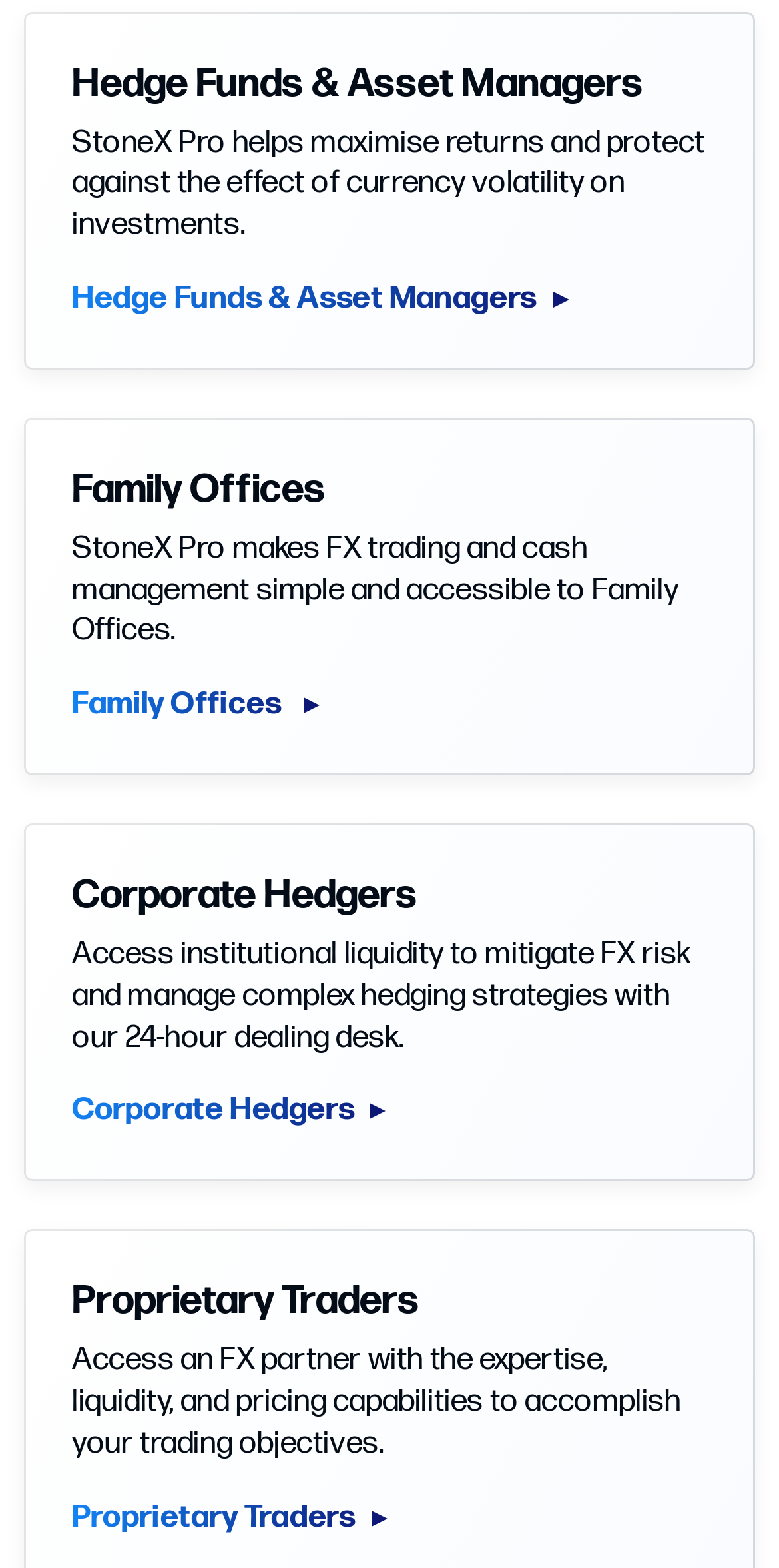Using floating point numbers between 0 and 1, provide the bounding box coordinates in the format (top-left x, top-left y, bottom-right x, bottom-right y). Locate the UI element described here: parent_node: Search name="s" placeholder="Search"

None